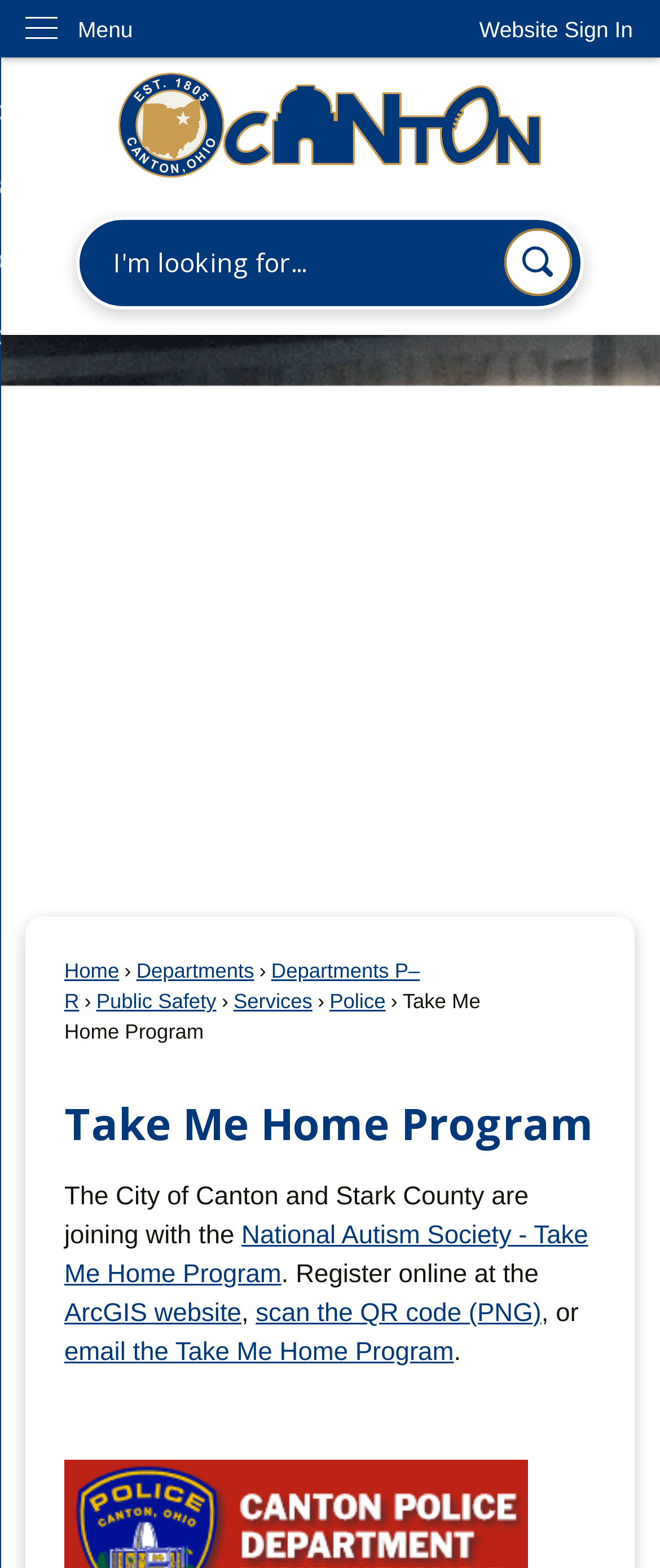Provide the bounding box coordinates of the area you need to click to execute the following instruction: "Search for something".

[0.115, 0.138, 0.885, 0.197]